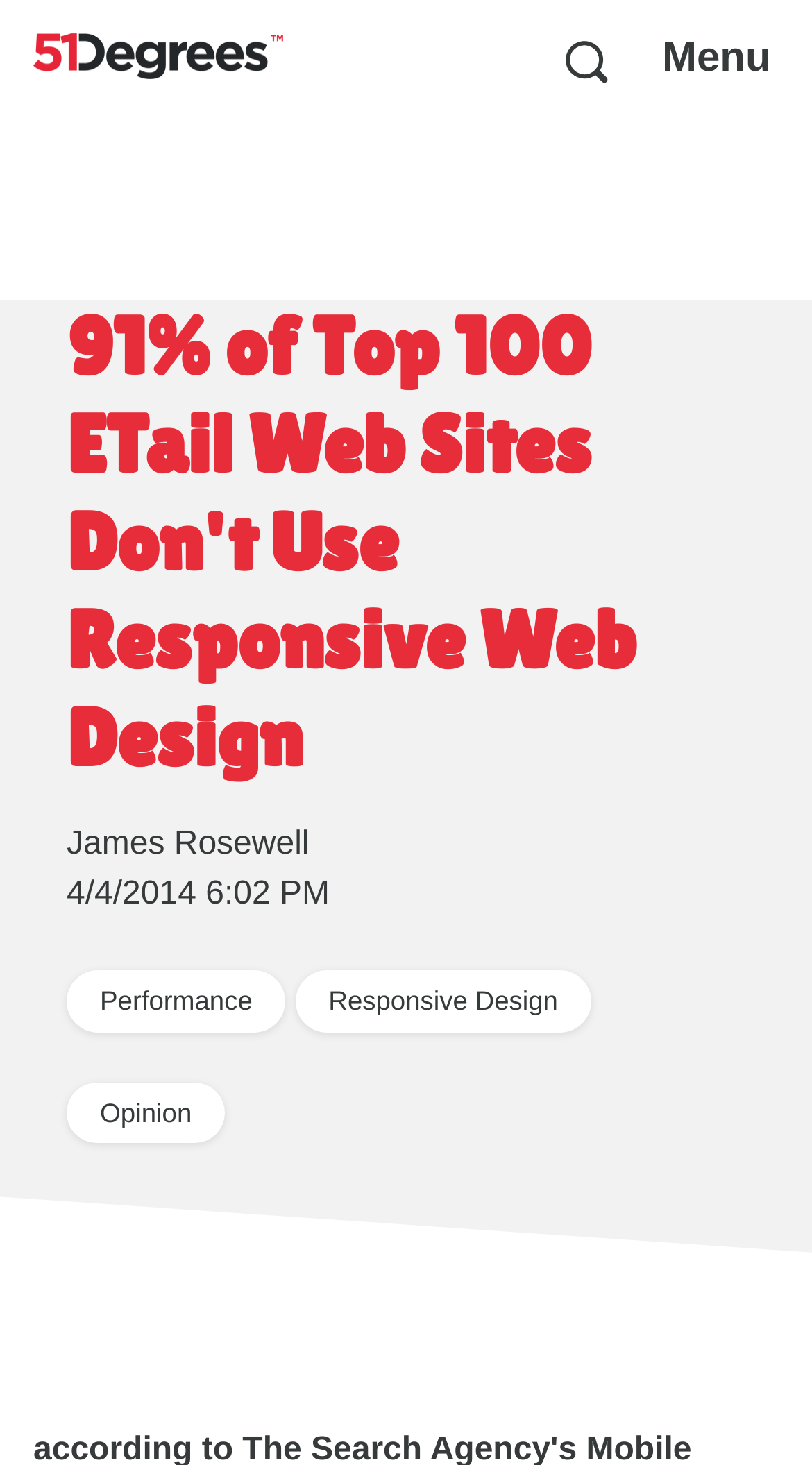Bounding box coordinates should be provided in the format (top-left x, top-left y, bottom-right x, bottom-right y) with all values between 0 and 1. Identify the bounding box for this UI element: parent_node: Menu name="c-menu__toggle"

[0.805, 0.0, 0.959, 0.085]